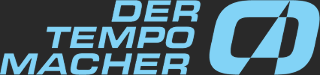What is the style of the font used in the logo?
Please provide a single word or phrase as your answer based on the image.

Modern, bold